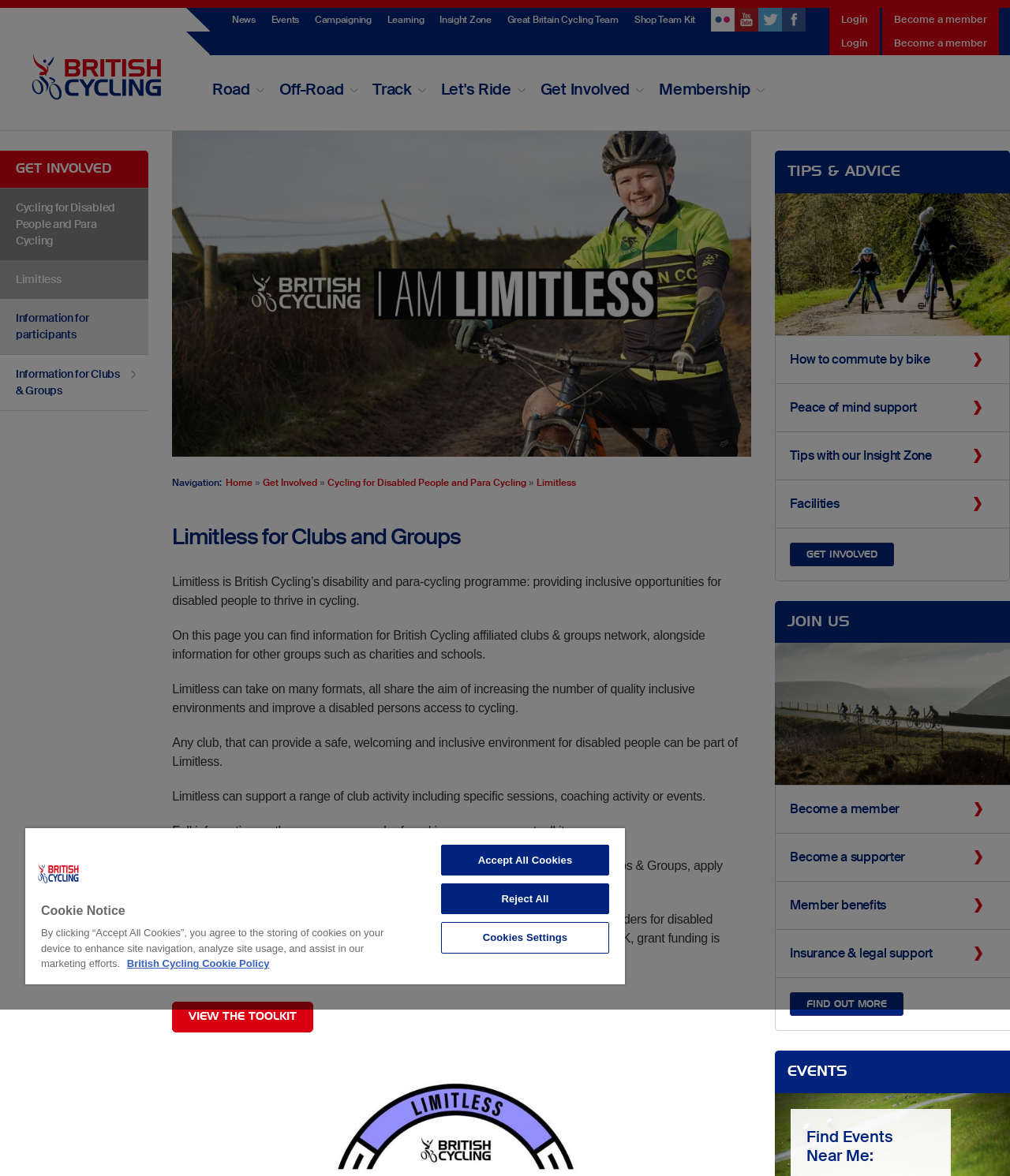What is the first link in the top navigation bar?
Please give a detailed and elaborate answer to the question based on the image.

I looked at the links in the top navigation bar and found that the first link is 'Login'.